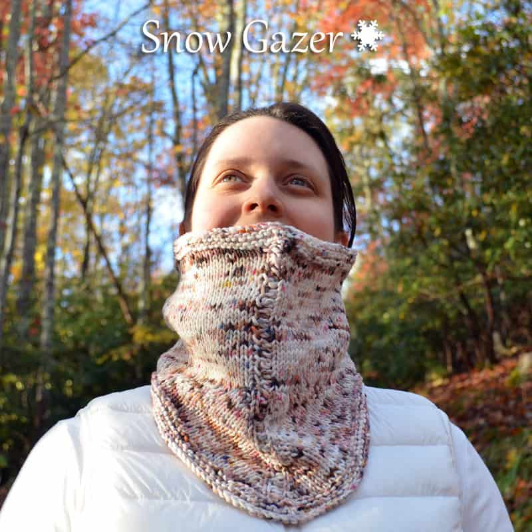Give an in-depth summary of the scene depicted in the image.

The image features a person gazing upward while wearing a beautifully knitted cowl named "Snow Gazer." The cowl is designed to offer warmth and comfort, ideal for frosty weather, as indicated by its snug fit around the neck and chest. The textured pattern of the cowl is complemented by soft, cozy yarn, adding both structure and style. The backdrop showcases vibrant autumn foliage, creating a picturesque setting that enhances the seasonal theme. The upper part of the image displays the name "Snow Gazer" along with a decorative snowflake motif, emphasizing the cowl's winter-ready design. This cowl is not only functional but also a stylish accessory suitable for chilly climates.